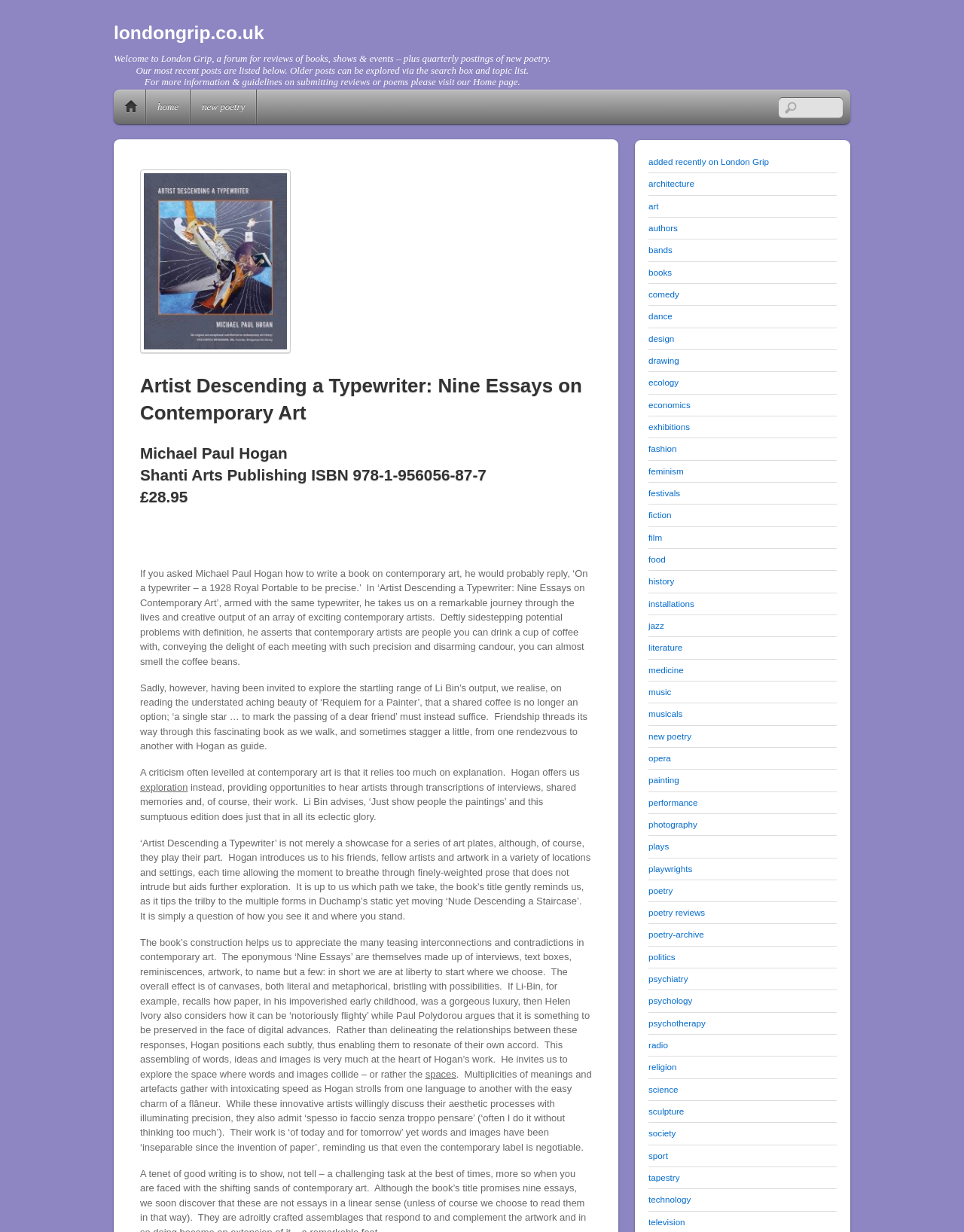Summarize the webpage with intricate details.

This webpage is a review of the book "Artist Descending a Typewriter: Nine Essays on Contemporary Art" by Michael Paul Hogan. The review is written by Clare Morris and published on the website London Grip. 

At the top of the page, there is a link to the website's homepage and a search box. Below this, there is a brief introduction to the website, describing it as a forum for reviews of books, shows, and events, as well as a platform for posting new poetry. 

The main content of the page is the review of the book, which is divided into several paragraphs. The review discusses the book's unique approach to exploring contemporary art, which involves interviews, text boxes, reminiscences, and artwork. The reviewer praises the book's ability to introduce readers to a range of exciting contemporary artists and its exploration of the relationships between words, images, and meanings. 

On the right-hand side of the page, there is a list of links to various categories, including architecture, art, authors, bands, books, and many others. These links allow users to explore other reviews and articles on the website. 

There is also a figure with an image, which appears to be a book cover or a related image, placed above the review.